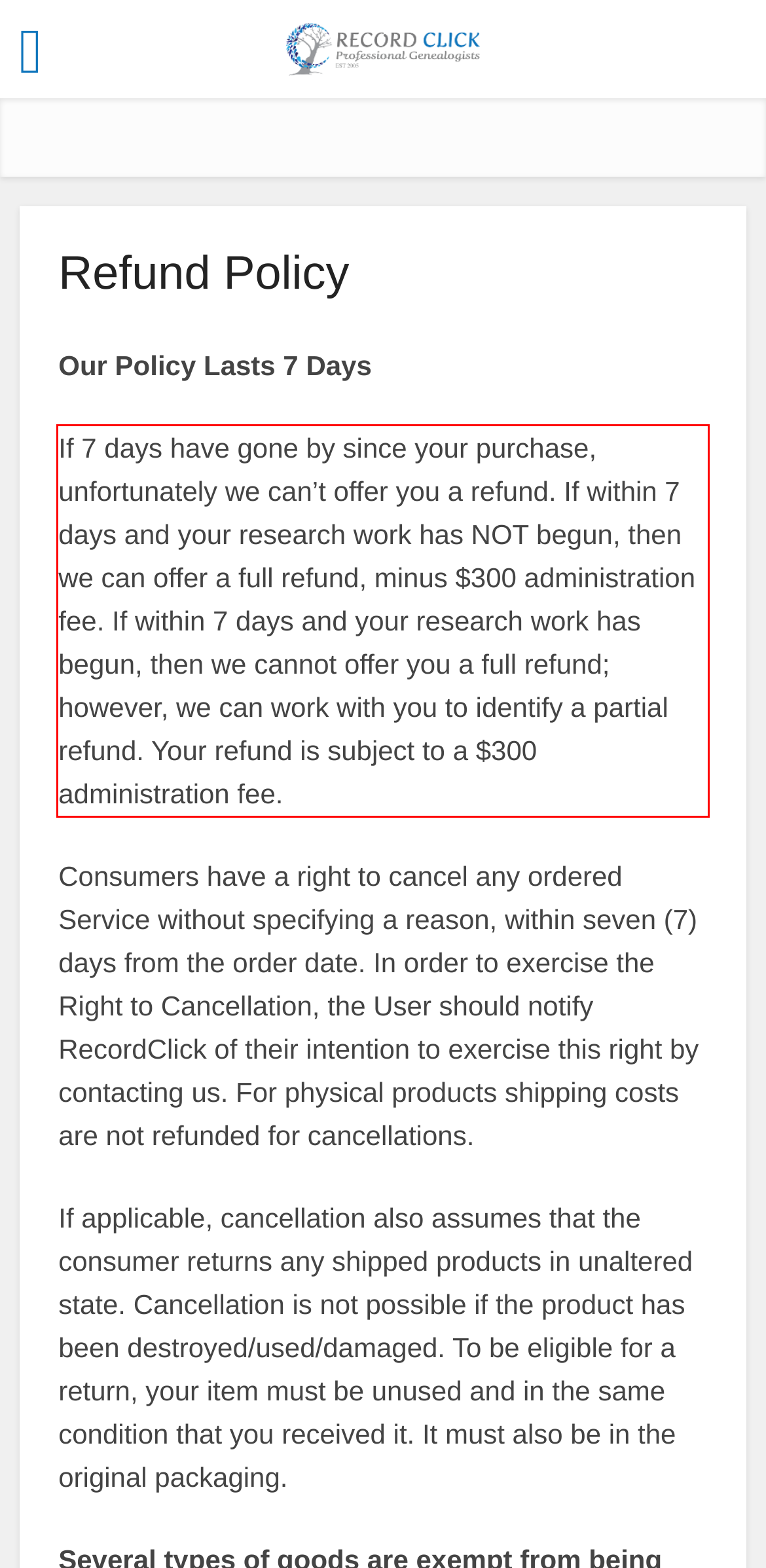Perform OCR on the text inside the red-bordered box in the provided screenshot and output the content.

If 7 days have gone by since your purchase, unfortunately we can’t offer you a refund. If within 7 days and your research work has NOT begun, then we can offer a full refund, minus $300 administration fee. If within 7 days and your research work has begun, then we cannot offer you a full refund; however, we can work with you to identify a partial refund. Your refund is subject to a $300 administration fee.